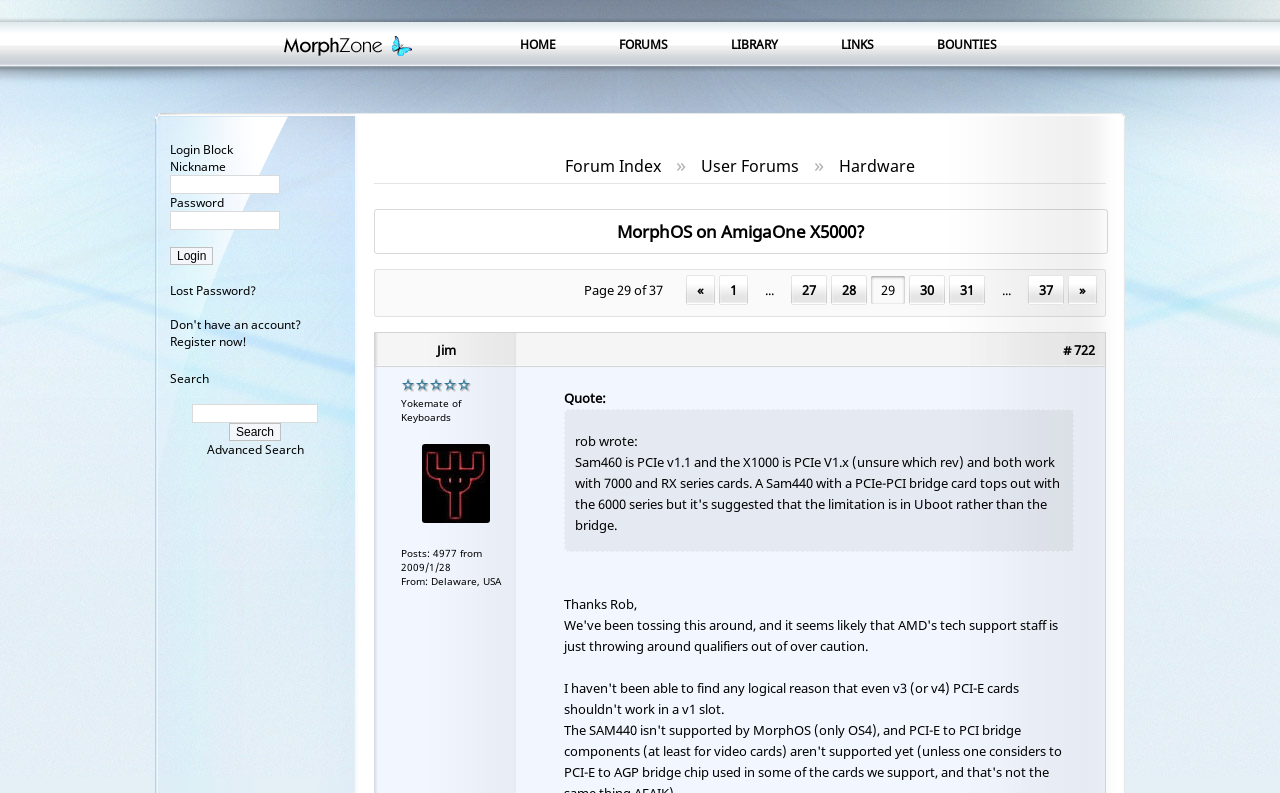Locate the bounding box coordinates of the element you need to click to accomplish the task described by this instruction: "Click on the 'HOME' link".

[0.406, 0.045, 0.434, 0.067]